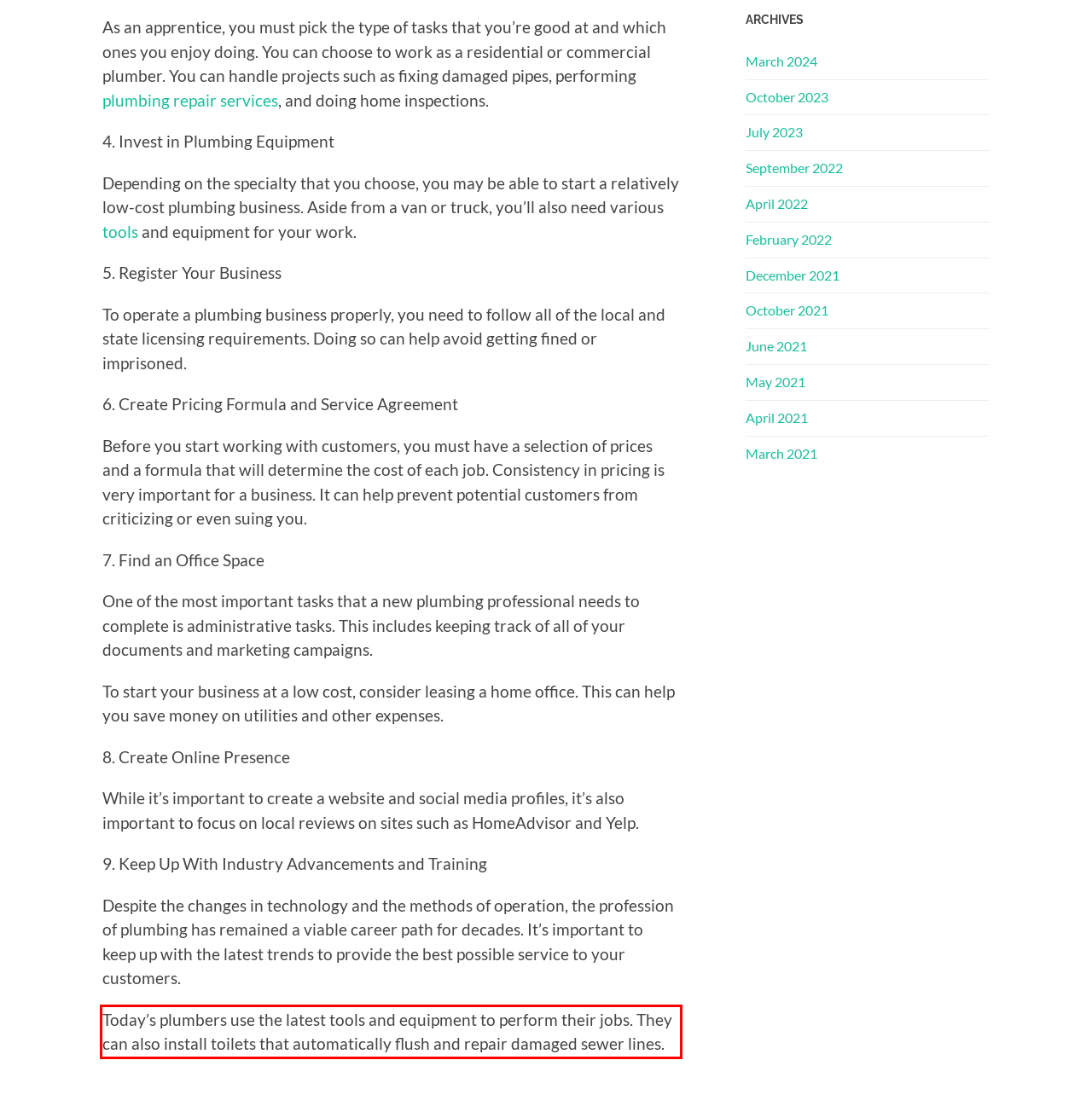With the provided screenshot of a webpage, locate the red bounding box and perform OCR to extract the text content inside it.

Today’s plumbers use the latest tools and equipment to perform their jobs. They can also install toilets that automatically flush and repair damaged sewer lines.